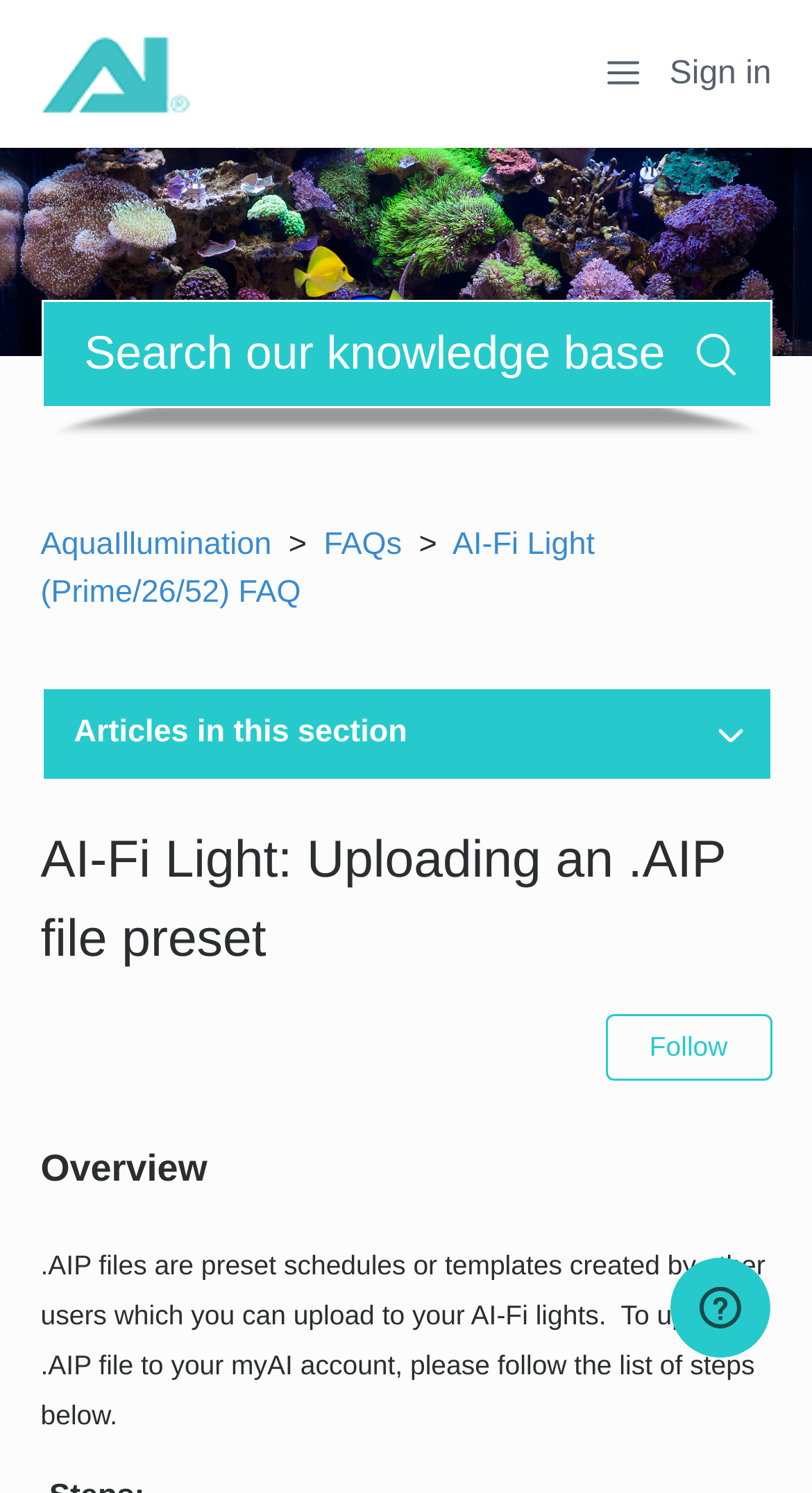What is the button below the 'Articles in this section' heading?
Please ensure your answer to the question is detailed and covers all necessary aspects.

By examining the webpage structure, the button below the 'Articles in this section' heading is labeled 'Follow Article'. This button is likely used to follow or subscribe to the article.